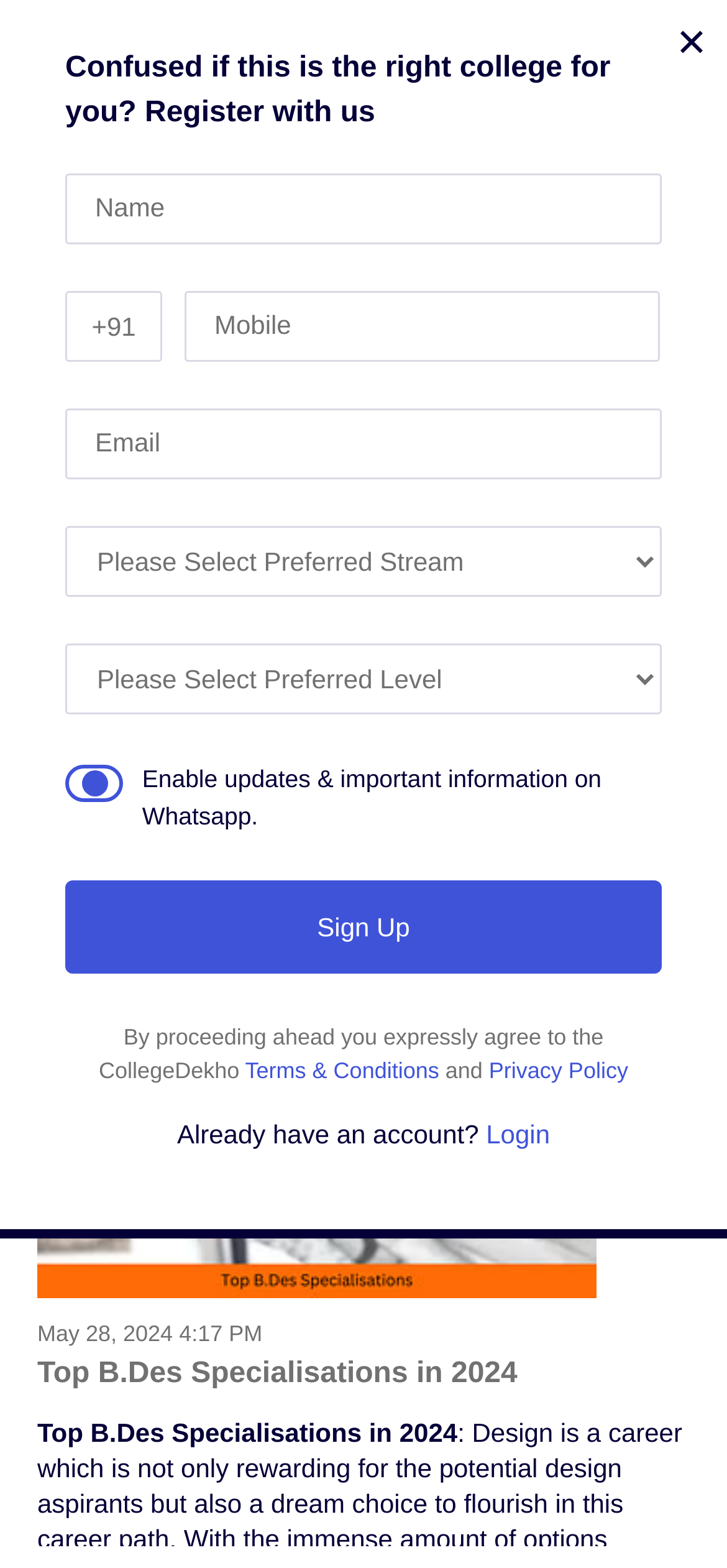Please pinpoint the bounding box coordinates for the region I should click to adhere to this instruction: "Sign up".

[0.09, 0.561, 0.91, 0.621]